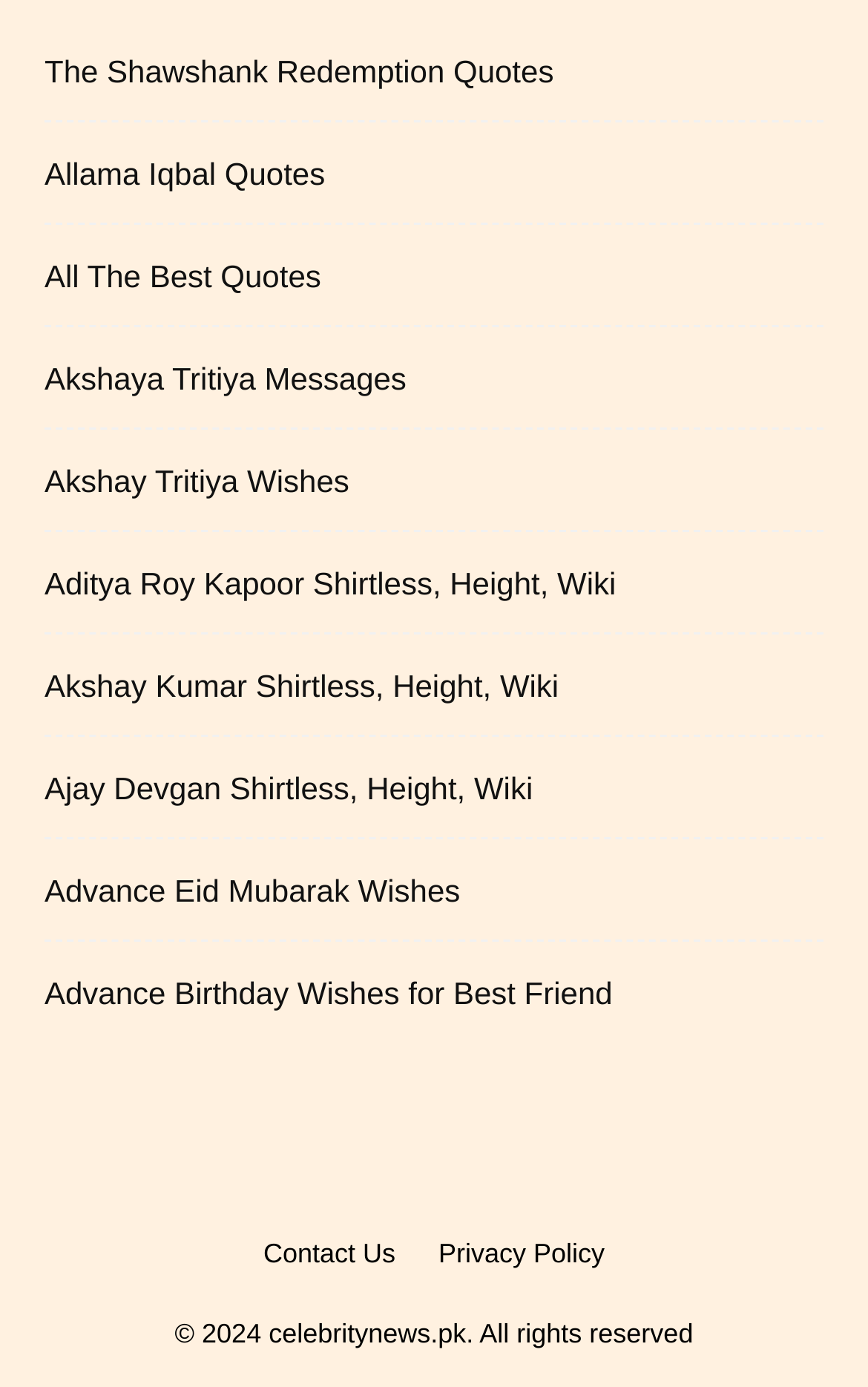Identify the bounding box coordinates of the section to be clicked to complete the task described by the following instruction: "Contact the website administrator". The coordinates should be four float numbers between 0 and 1, formatted as [left, top, right, bottom].

[0.303, 0.889, 0.456, 0.918]